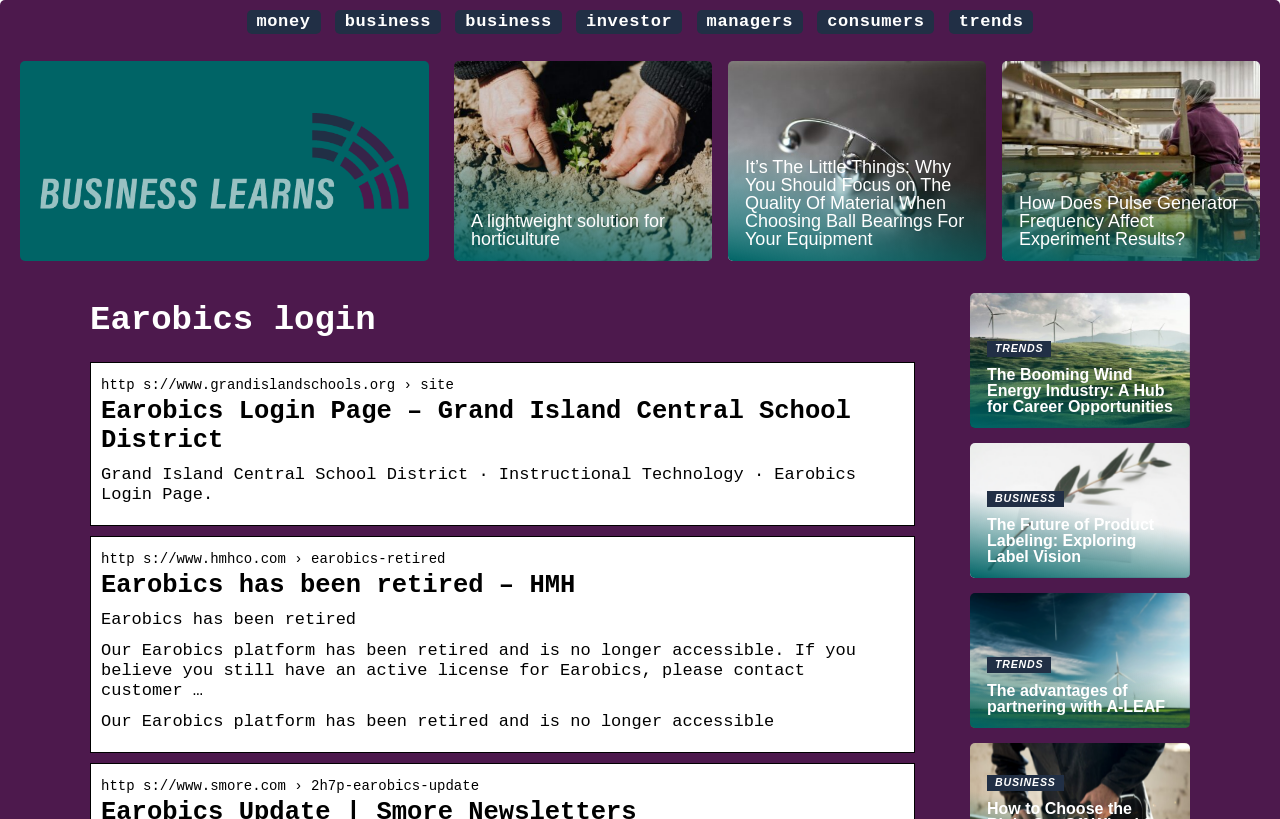Find the bounding box coordinates of the element I should click to carry out the following instruction: "learn about the booming wind energy industry".

[0.758, 0.358, 0.93, 0.523]